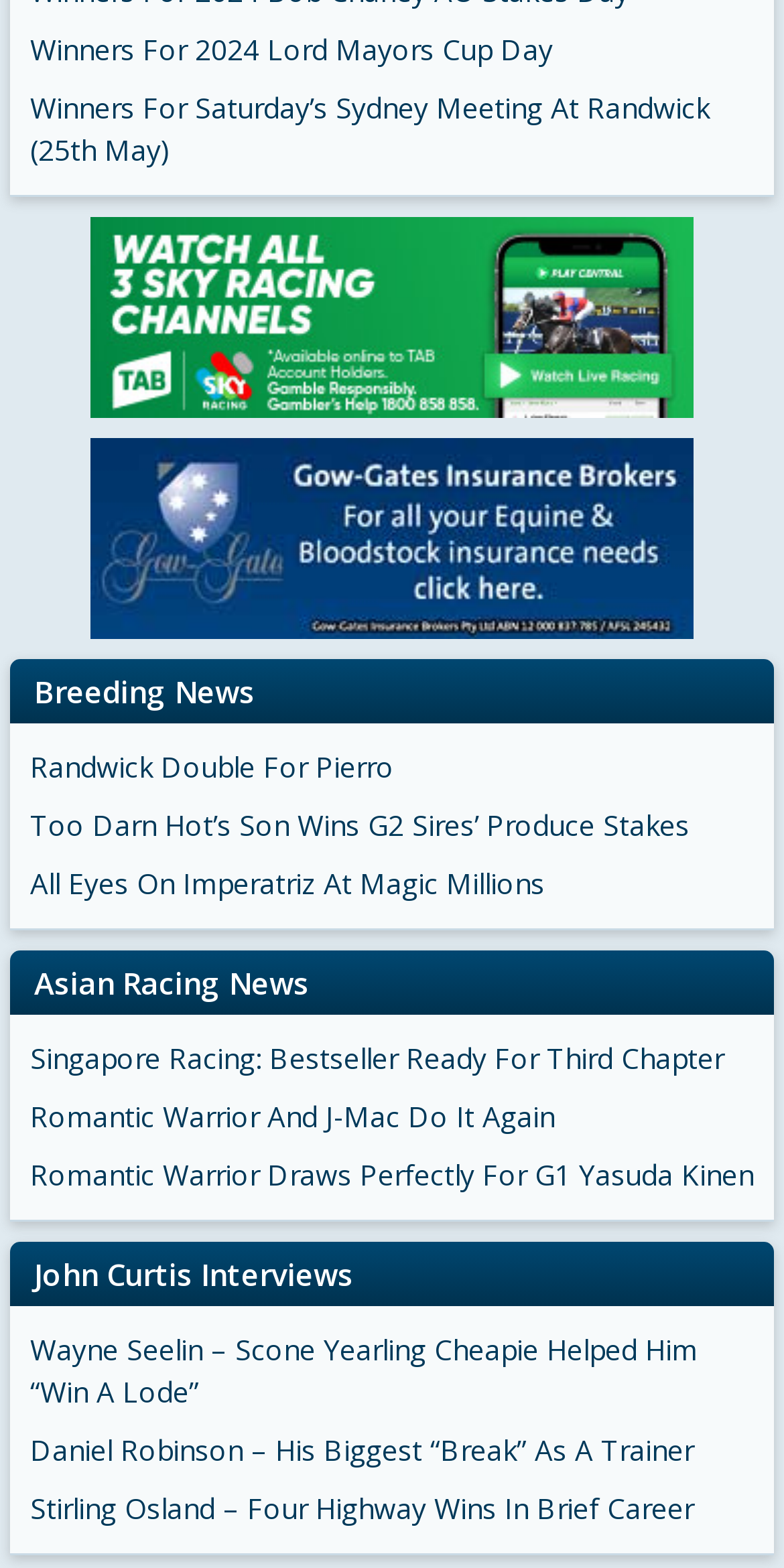Answer the question below using just one word or a short phrase: 
What is the main topic of the webpage?

Racing News